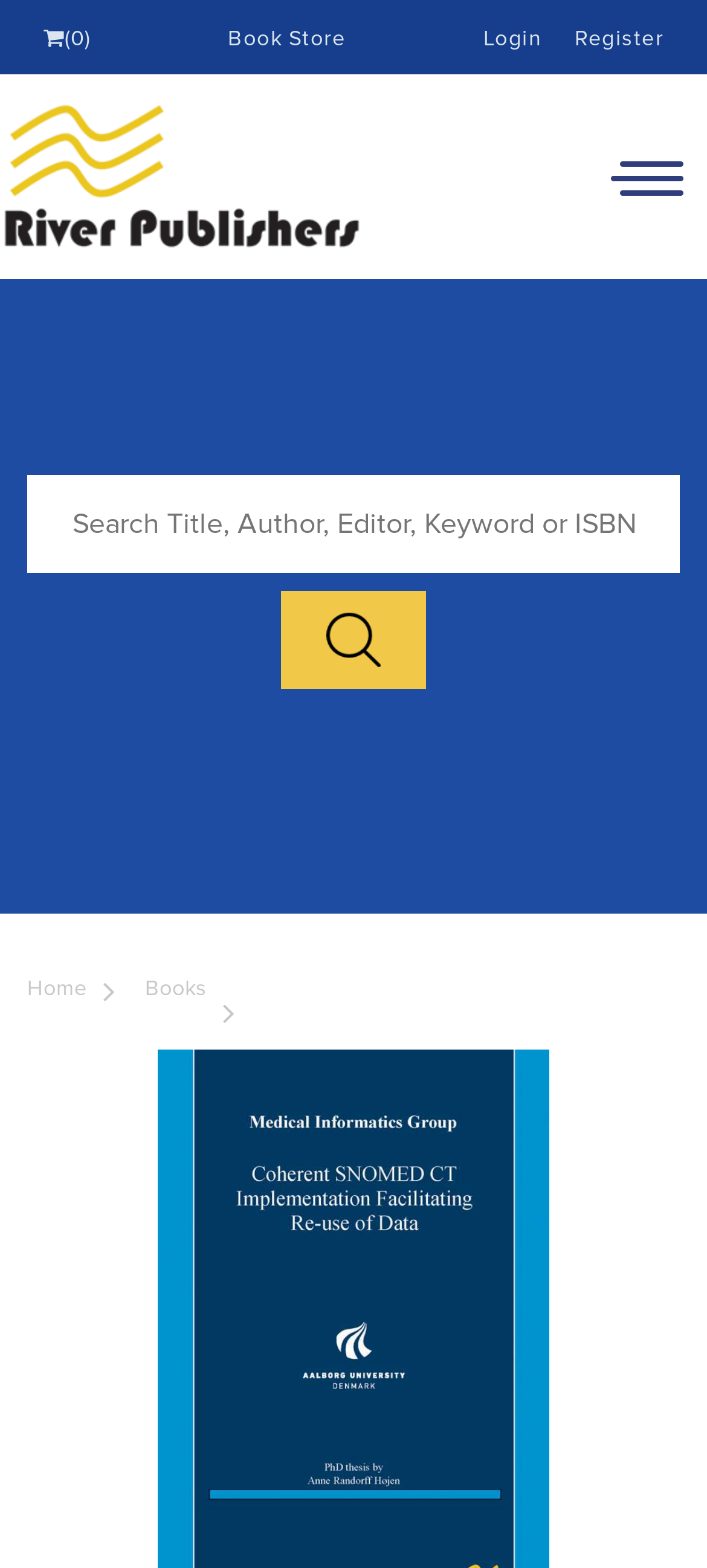Show me the bounding box coordinates of the clickable region to achieve the task as per the instruction: "Go to the book store".

[0.322, 0.016, 0.489, 0.034]